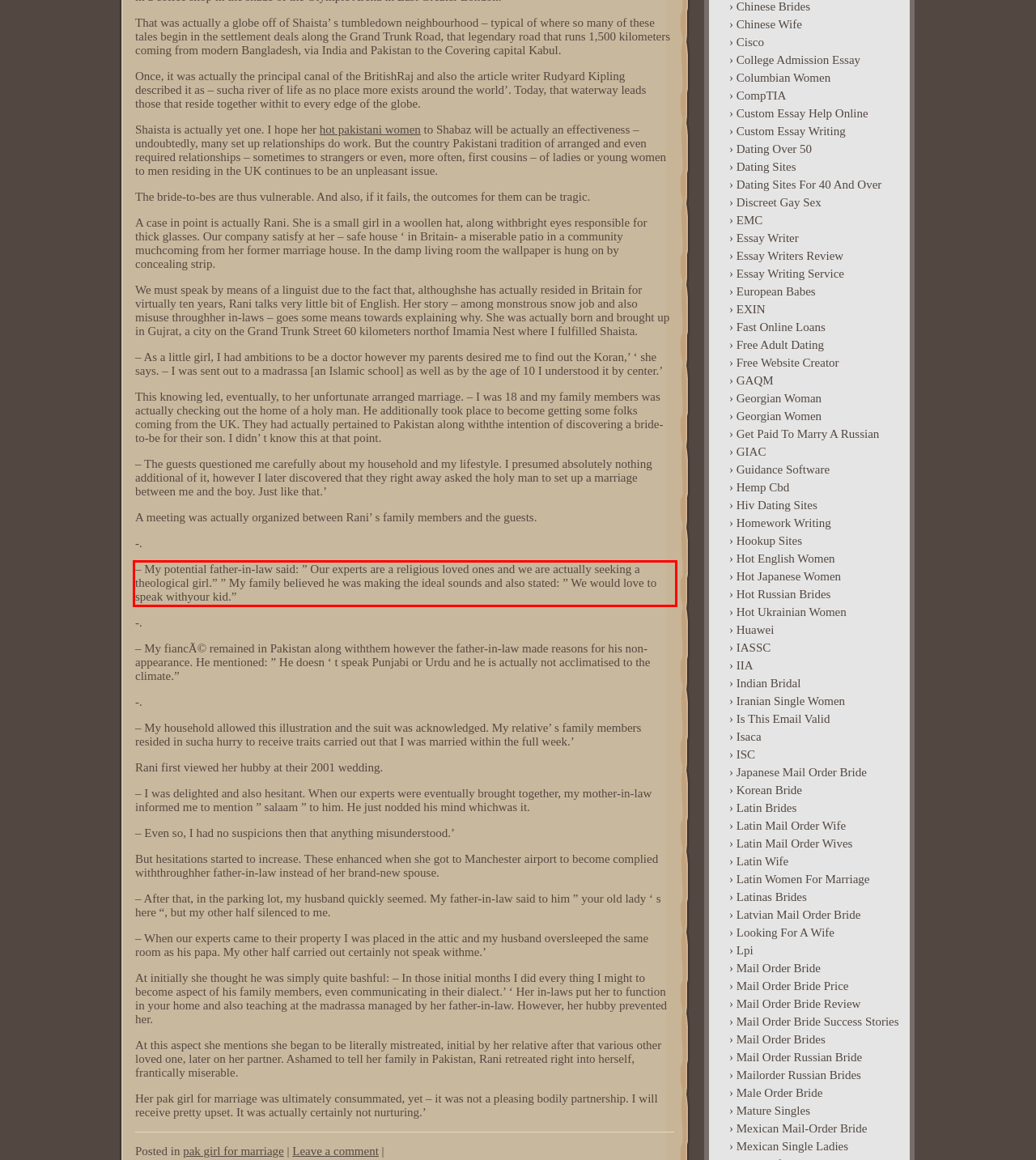Analyze the screenshot of a webpage where a red rectangle is bounding a UI element. Extract and generate the text content within this red bounding box.

– My potential father-in-law said: ” Our experts are a religious loved ones and we are actually seeking a theological girl.” ” My family believed he was making the ideal sounds and also stated: ” We would love to speak withyour kid.”